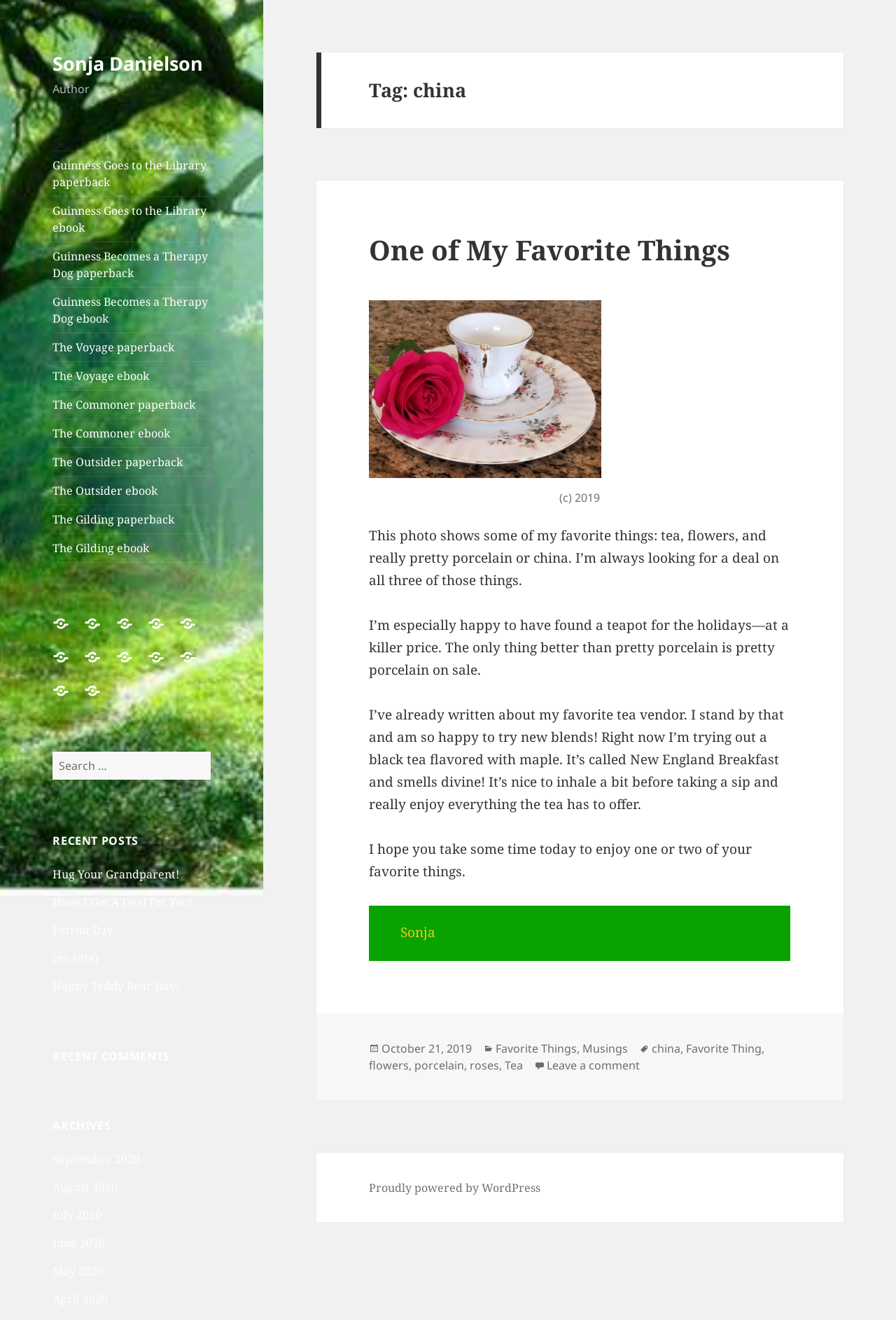Show the bounding box coordinates for the element that needs to be clicked to execute the following instruction: "Search for something". Provide the coordinates in the form of four float numbers between 0 and 1, i.e., [left, top, right, bottom].

[0.059, 0.57, 0.235, 0.591]